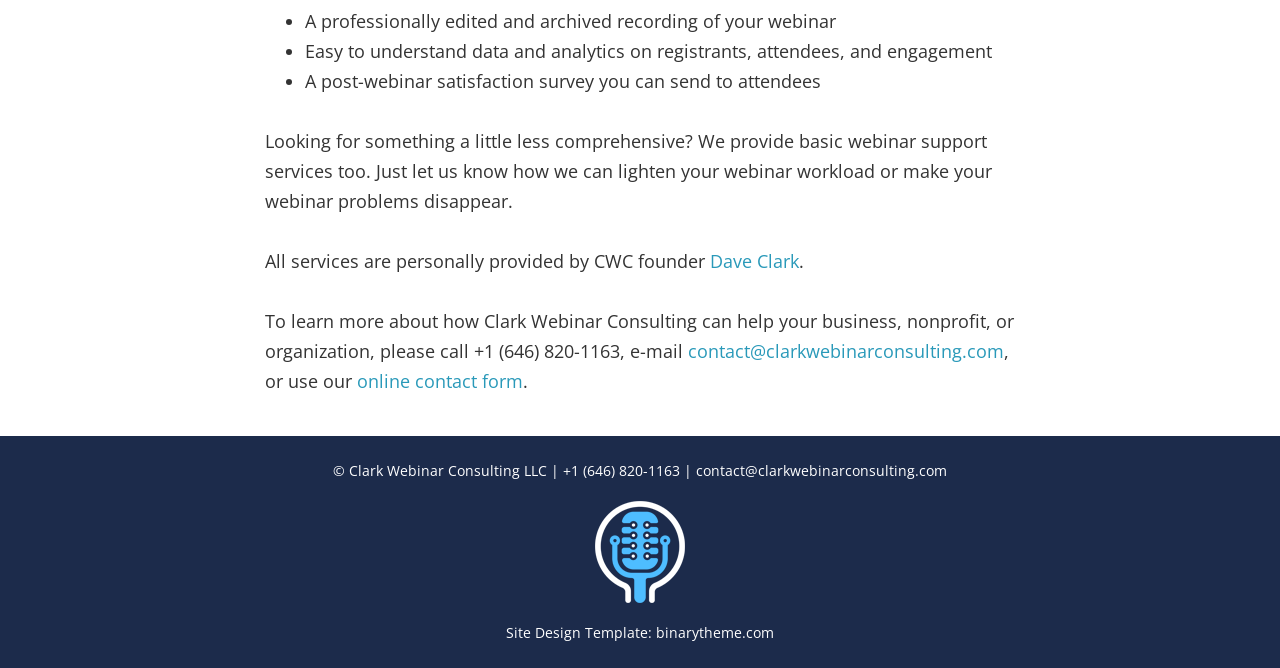Who is the founder of Clark Webinar Consulting?
Answer the question with a thorough and detailed explanation.

According to the webpage, the founder of Clark Webinar Consulting is Dave Clark, as mentioned in the sentence 'All services are personally provided by CWC founder Dave Clark'.